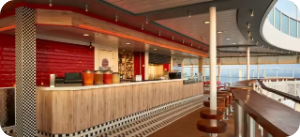Detail every aspect of the image in your caption.

The image showcases the Norwegian Jewel's "The Pit Stop," an outdoor bar designed with a unique race car theme. The bar features a sleek wooden counter, adorned with rustic detailing, and is brightly lit with hanging lights that enhance its inviting atmosphere. In the background, a vibrant red wall complements the warm, natural tones of the bar, creating a lively ambiance. Customers can enjoy refreshing drinks like frosty beers and specialty frozen cocktails while soaking in panoramic views of the ocean. The setting is perfect for relaxation and socializing, making it an ideal spot for guests to cool off and unwind.